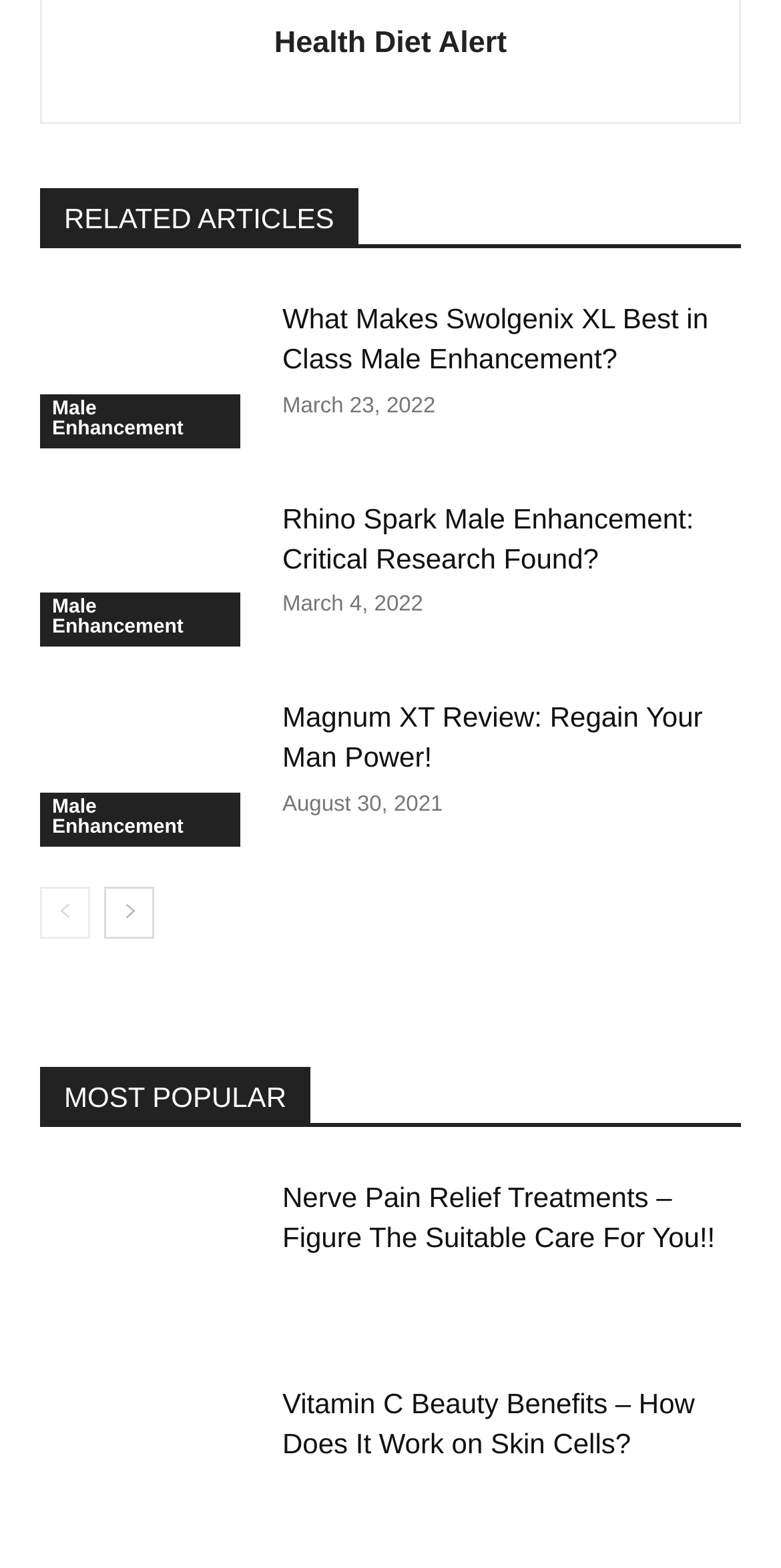What is the date of the article 'Rhino Spark Male Enhancement: Critical Research Found?'?
Answer the question with as much detail as you can, using the image as a reference.

The date of the article 'Rhino Spark Male Enhancement: Critical Research Found?' is March 4, 2022 because it is listed below the article title and has a time element with the text 'March 4, 2022'.